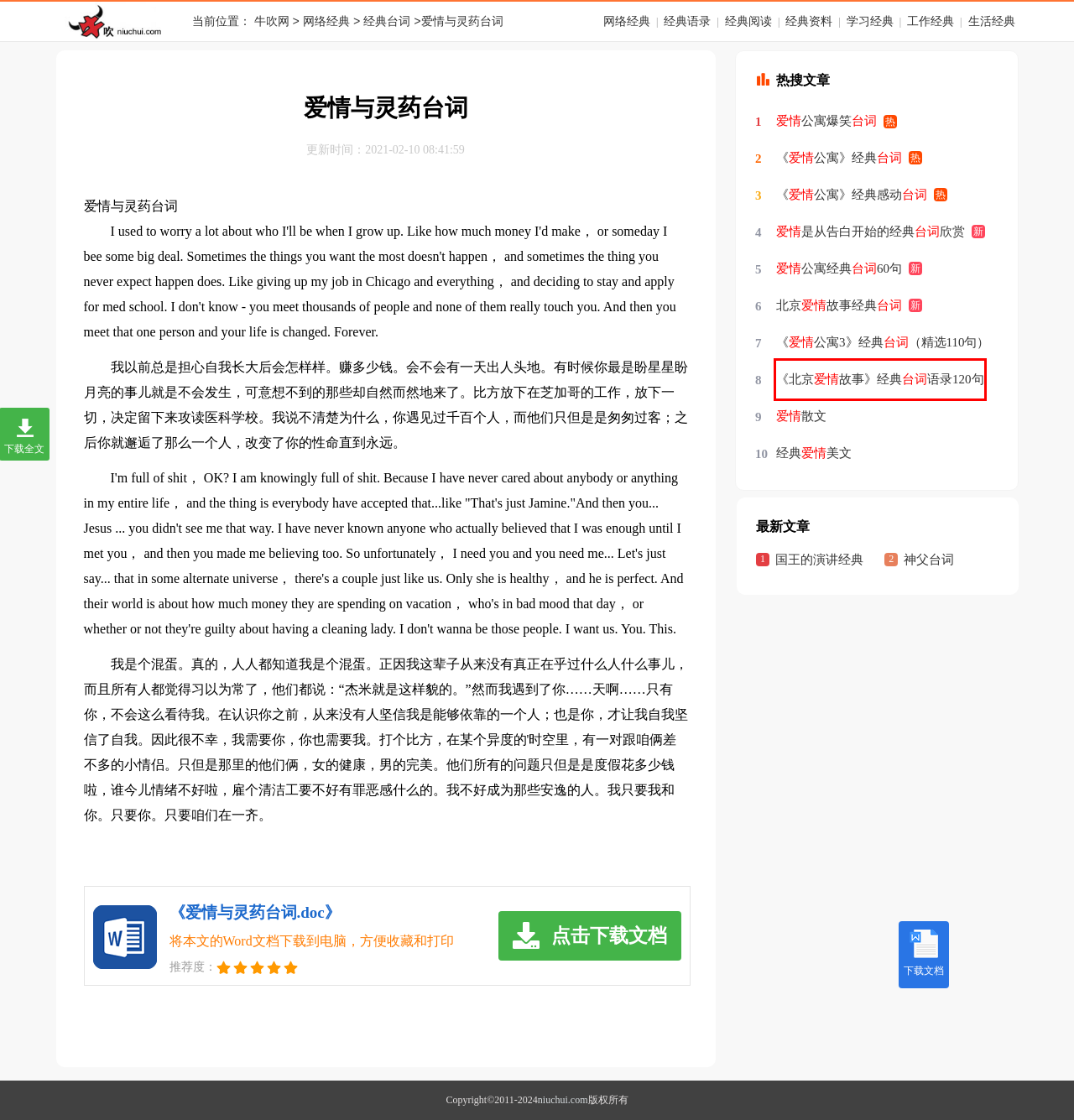You are provided with a screenshot of a webpage where a red rectangle bounding box surrounds an element. Choose the description that best matches the new webpage after clicking the element in the red bounding box. Here are the choices:
A. 爱情散文（精选20篇）
B. 爱情公寓经典台词60句
C. 经典爱情美文（通用40篇）
D. 国王的演讲经典台词
E. 生活经典_生活资讯_生活宝典_牛吹网
F. 《北京爱情故事》经典台词语录120句
G. 网络经典_牛吹网
H. 经典语录

F